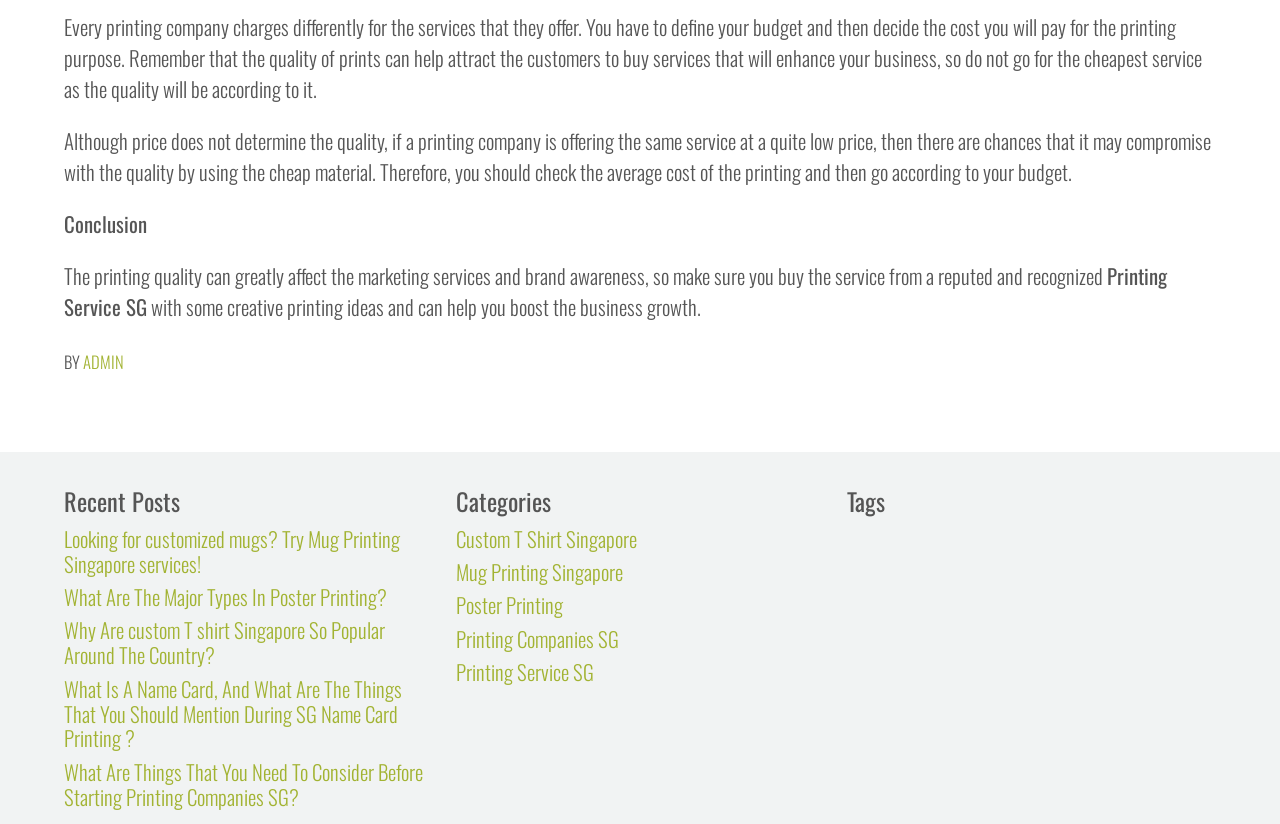Please provide the bounding box coordinates for the UI element as described: "admin". The coordinates must be four floats between 0 and 1, represented as [left, top, right, bottom].

[0.065, 0.423, 0.097, 0.453]